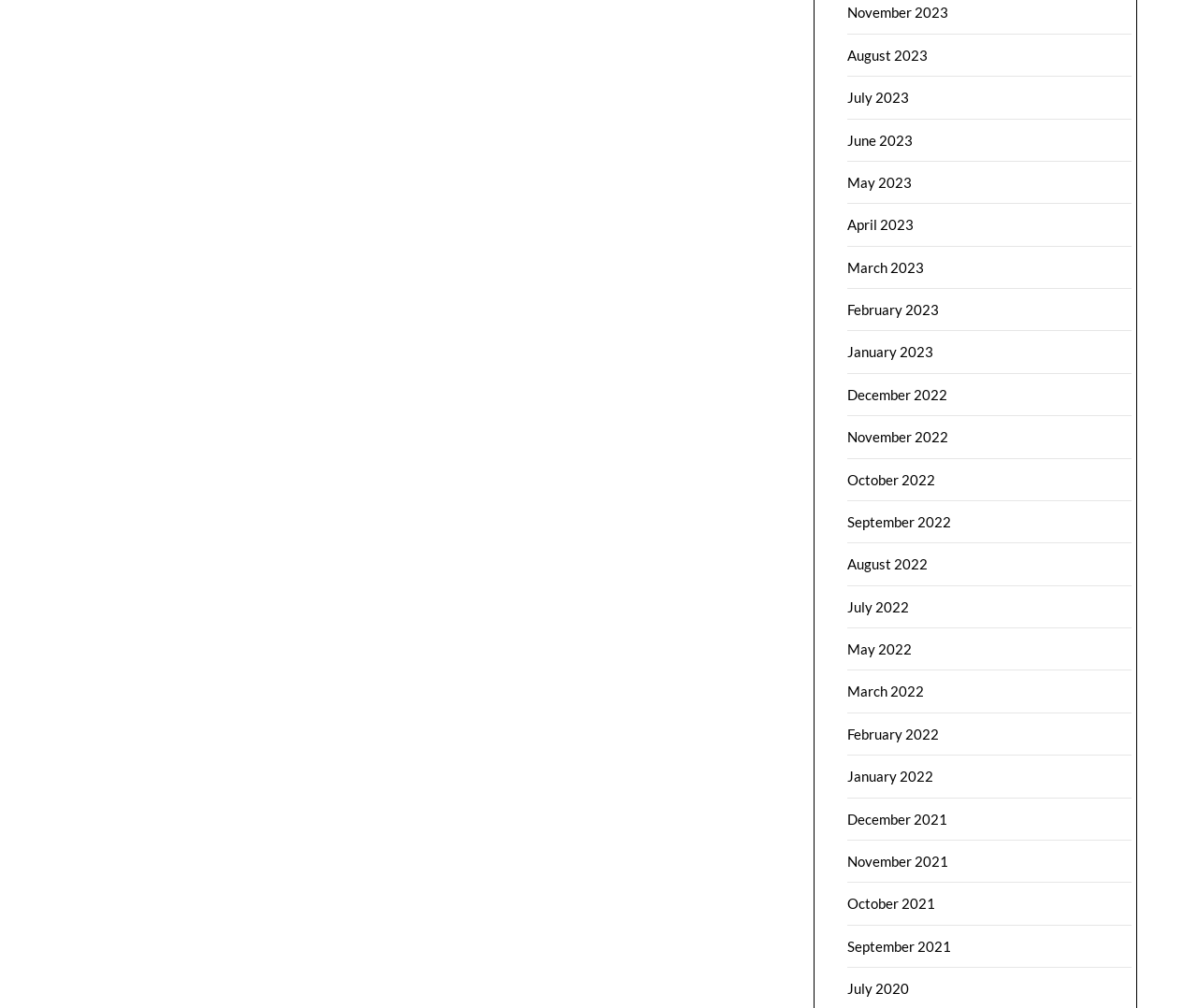Determine the bounding box coordinates for the clickable element required to fulfill the instruction: "View September 2021". Provide the coordinates as four float numbers between 0 and 1, i.e., [left, top, right, bottom].

[0.708, 0.93, 0.795, 0.947]